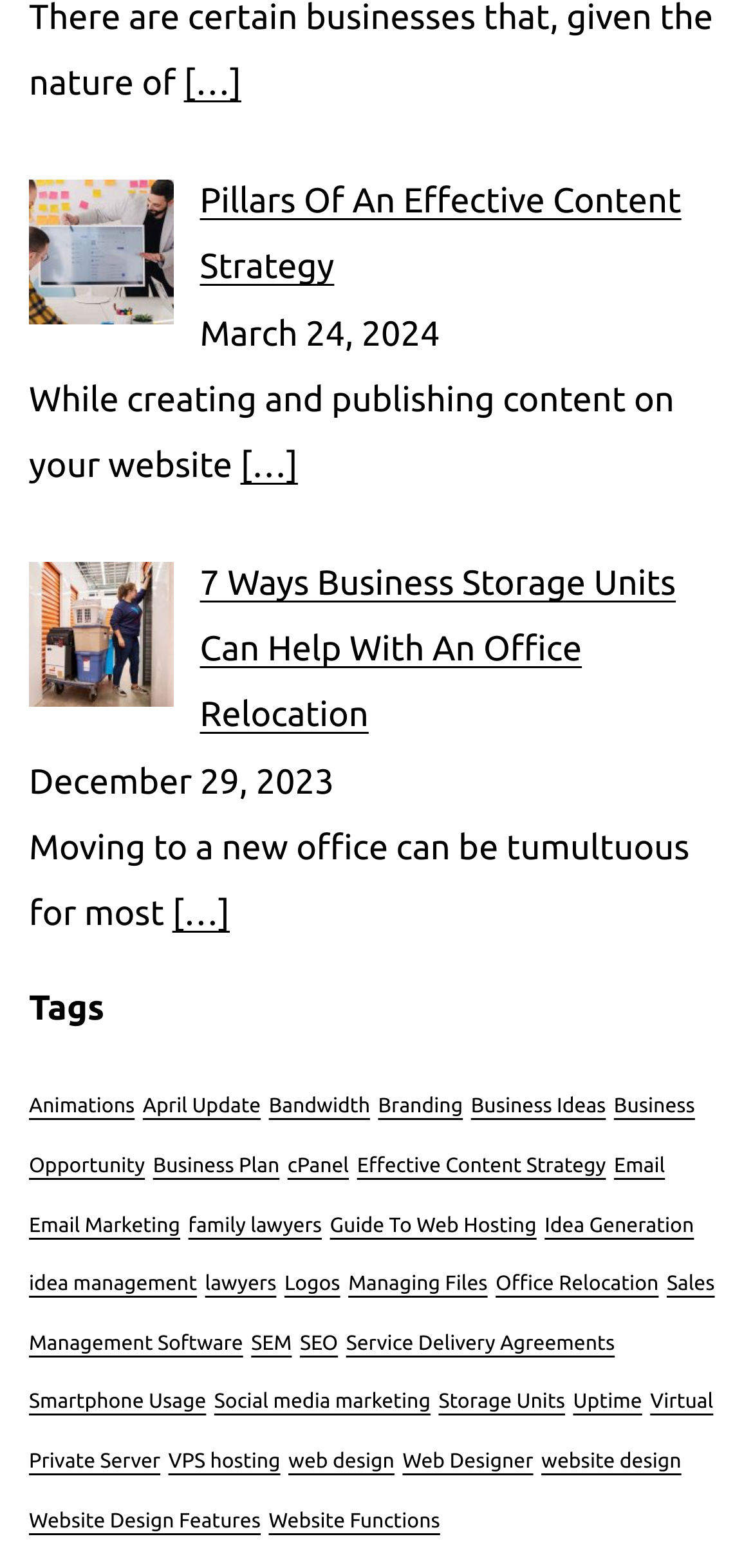Specify the bounding box coordinates of the region I need to click to perform the following instruction: "contact the owner via email". The coordinates must be four float numbers in the range of 0 to 1, i.e., [left, top, right, bottom].

None